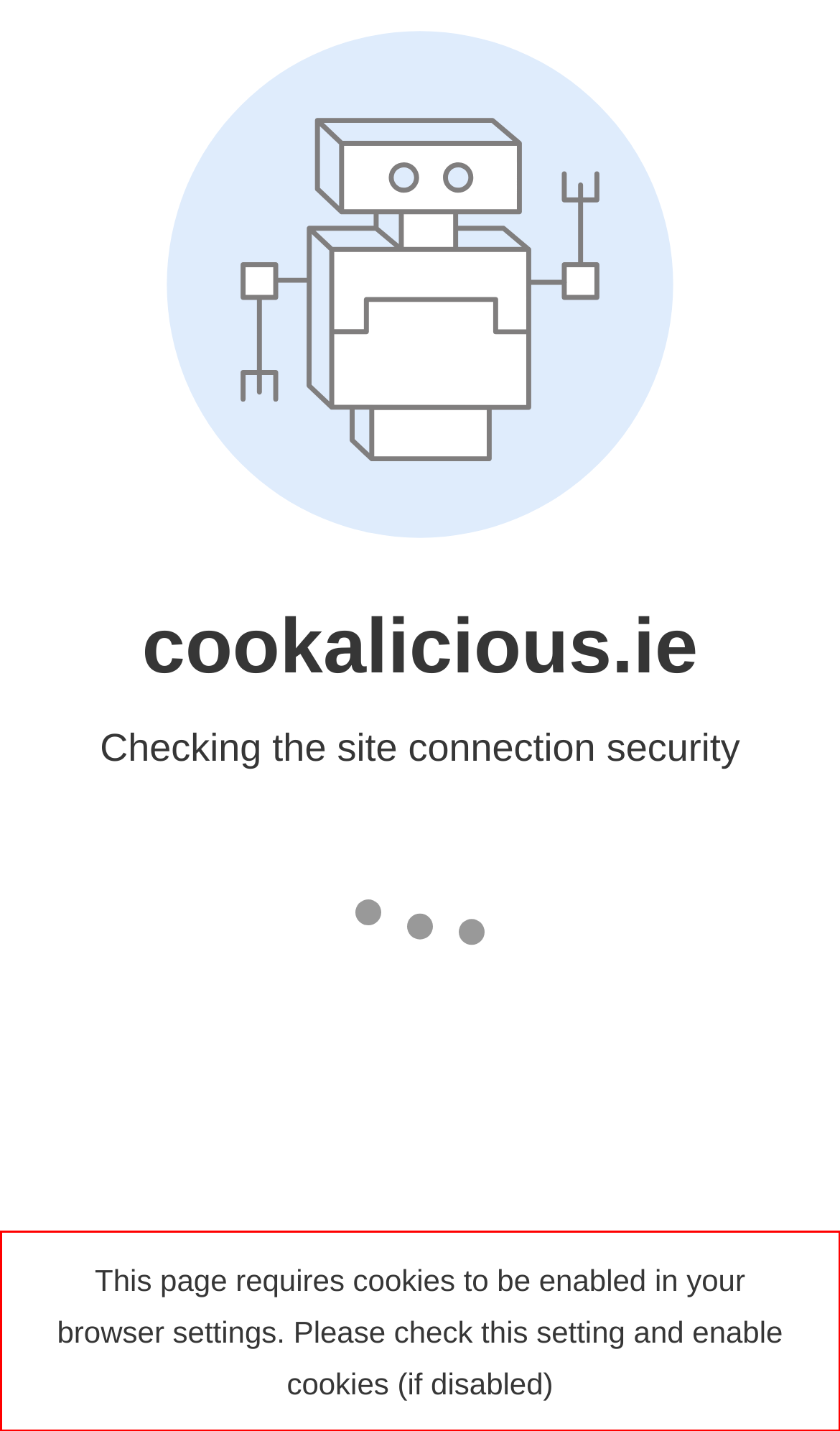Given a screenshot of a webpage containing a red bounding box, perform OCR on the text within this red bounding box and provide the text content.

This page requires cookies to be enabled in your browser settings. Please check this setting and enable cookies (if disabled)